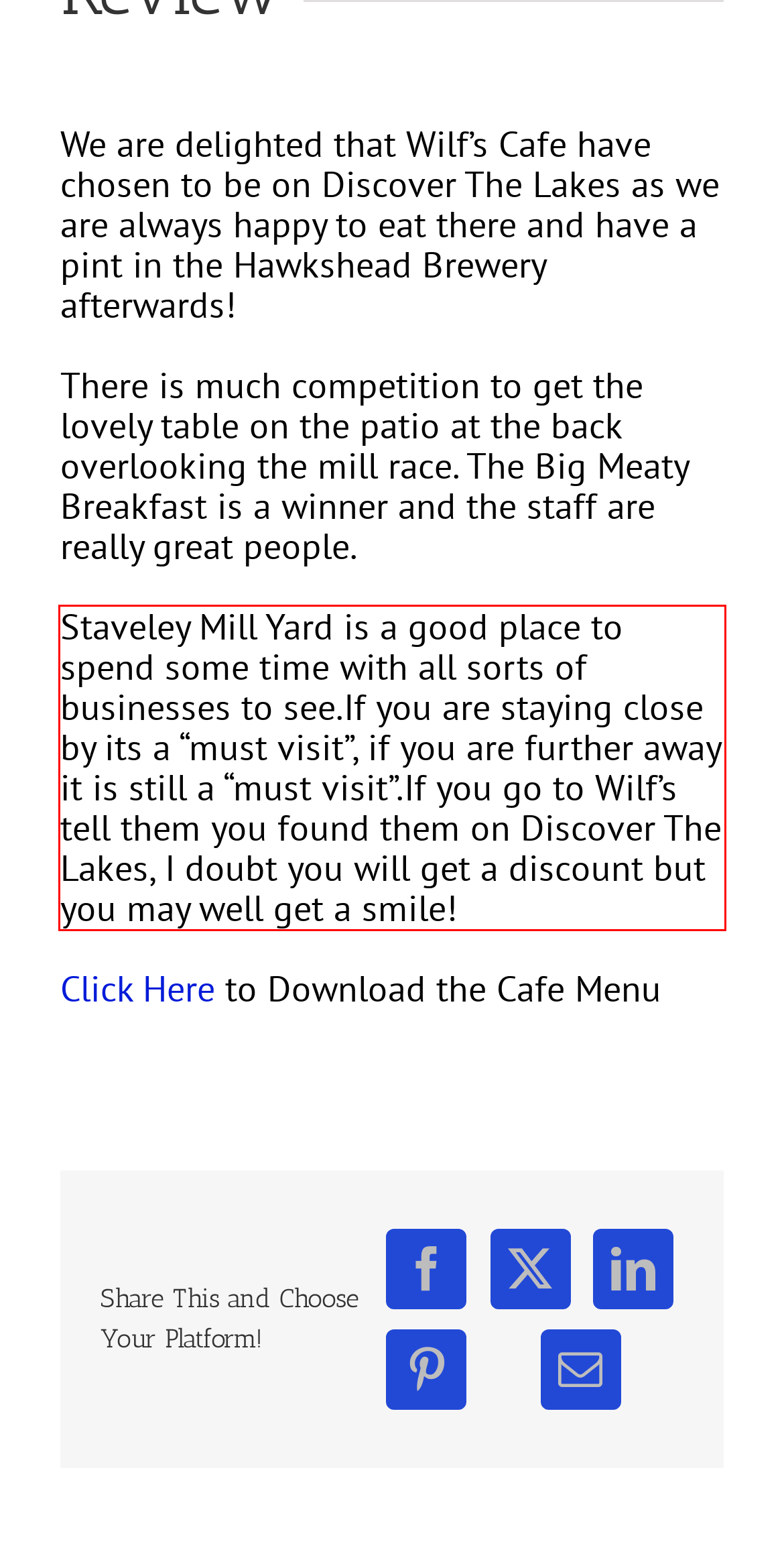Identify and transcribe the text content enclosed by the red bounding box in the given screenshot.

Staveley Mill Yard is a good place to spend some time with all sorts of businesses to see.If you are staying close by its a “must visit”, if you are further away it is still a “must visit”.If you go to Wilf’s tell them you found them on Discover The Lakes, I doubt you will get a discount but you may well get a smile!